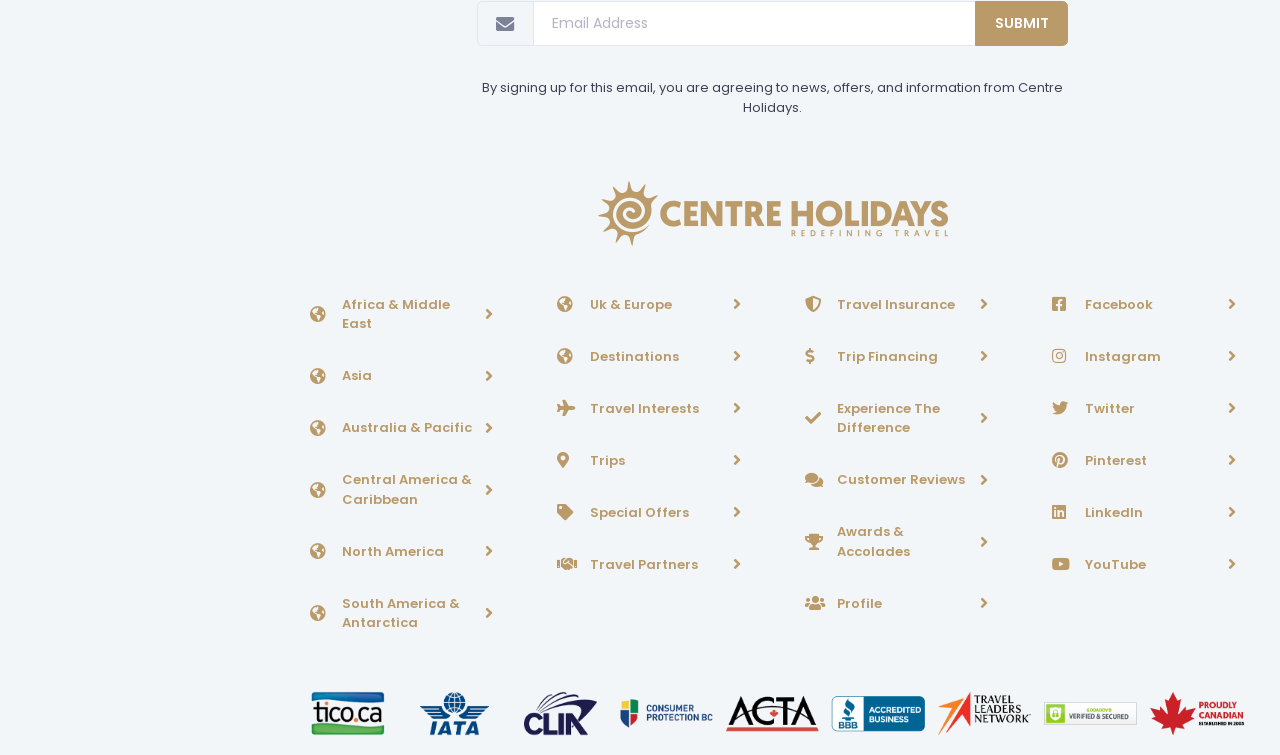Determine the bounding box coordinates of the target area to click to execute the following instruction: "Follow Centre Holidays on Facebook."

[0.807, 0.373, 0.98, 0.433]